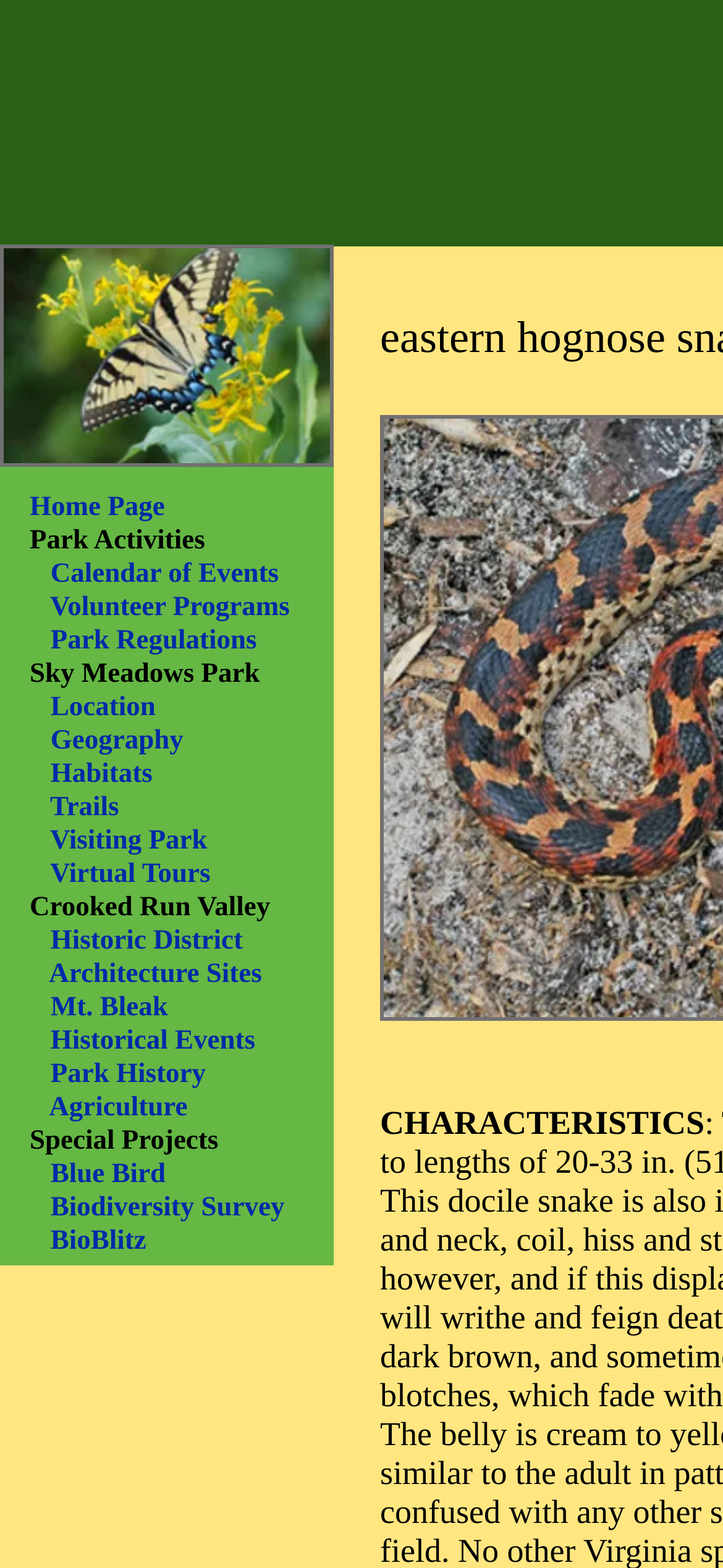Carefully observe the image and respond to the question with a detailed answer:
What is the name of the park featured on this webpage?

The webpage's title and various links and sections mention 'Sky Meadows', indicating that it is the name of the park being featured.